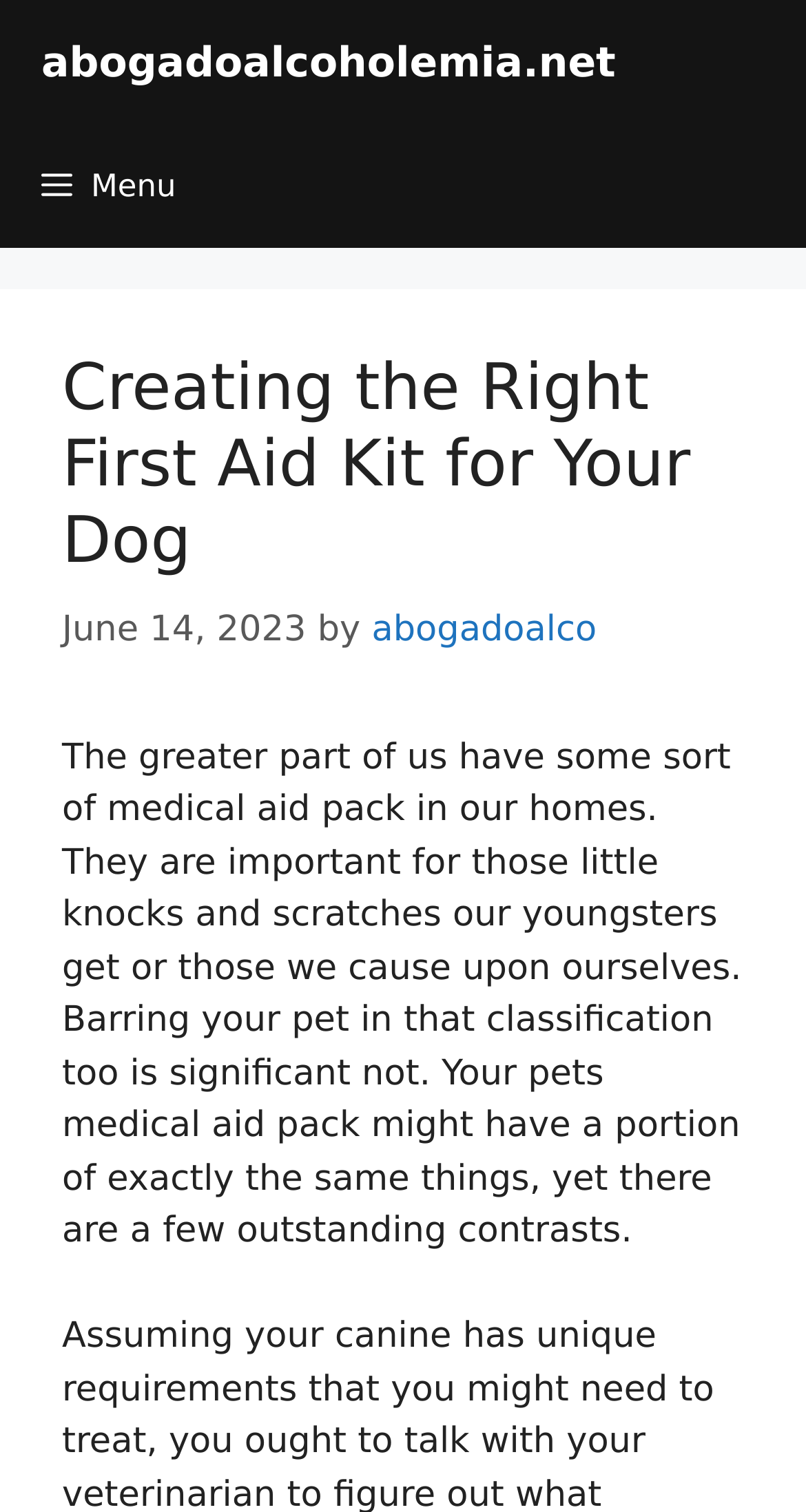What is the main topic of the article?
Based on the screenshot, give a detailed explanation to answer the question.

The main topic of the article can be inferred from the heading 'Creating the Right First Aid Kit for Your Dog' and the content, which discusses the importance of including pets in medical aid packs and the differences between human and pet medical aid packs.